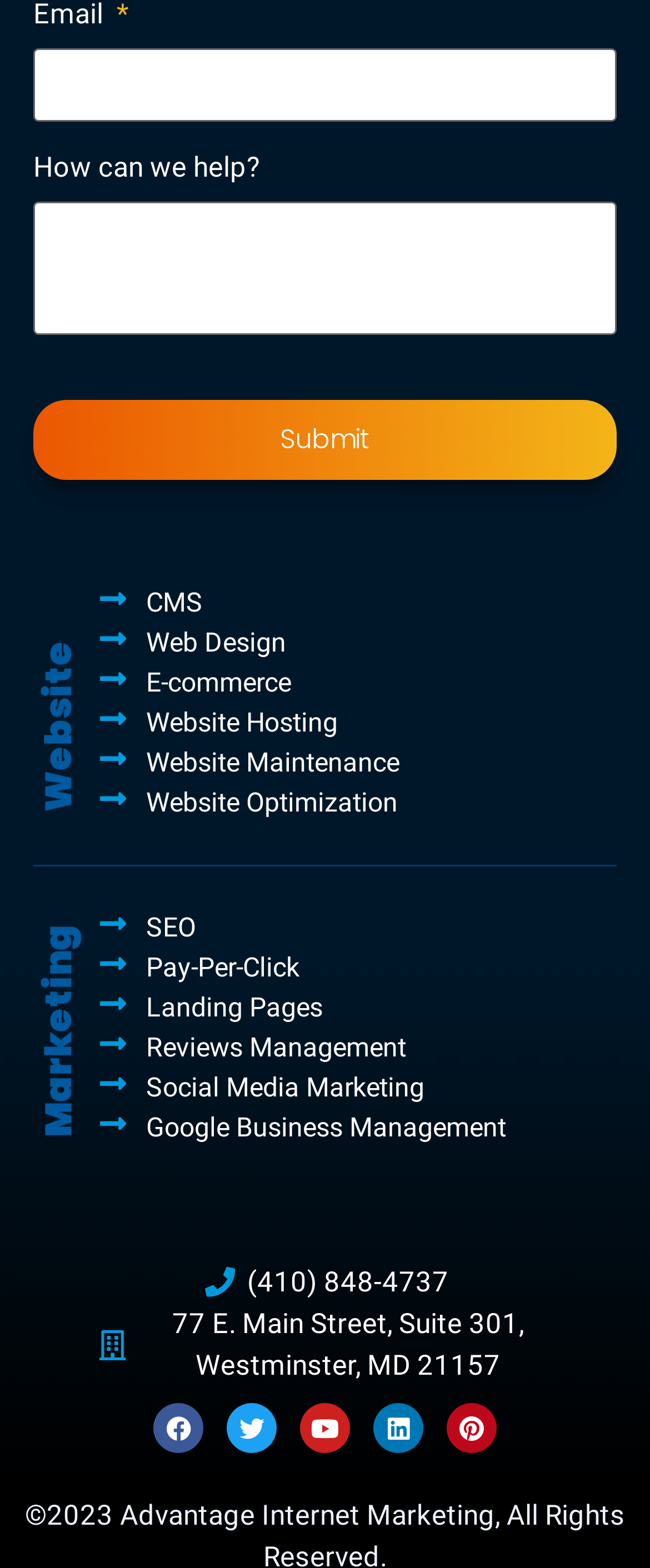What is the required field on the webpage?
Can you provide an in-depth and detailed response to the question?

The webpage has a textbox with the label 'Email*' and the 'required' attribute set to True, indicating that it is a mandatory field.